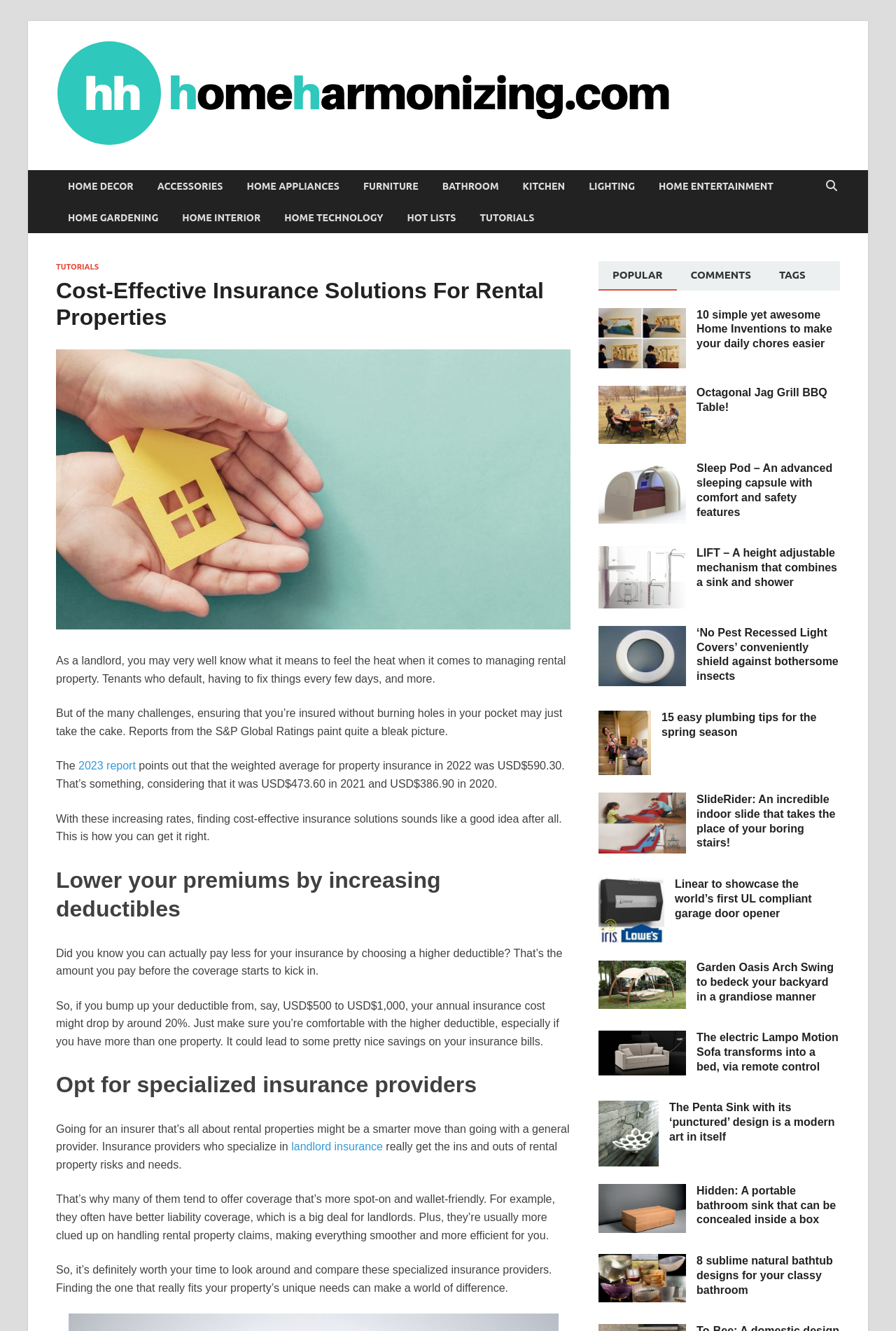Give the bounding box coordinates for the element described as: "title="Octagonal Jag Grill BBQ Table!"".

[0.668, 0.292, 0.766, 0.3]